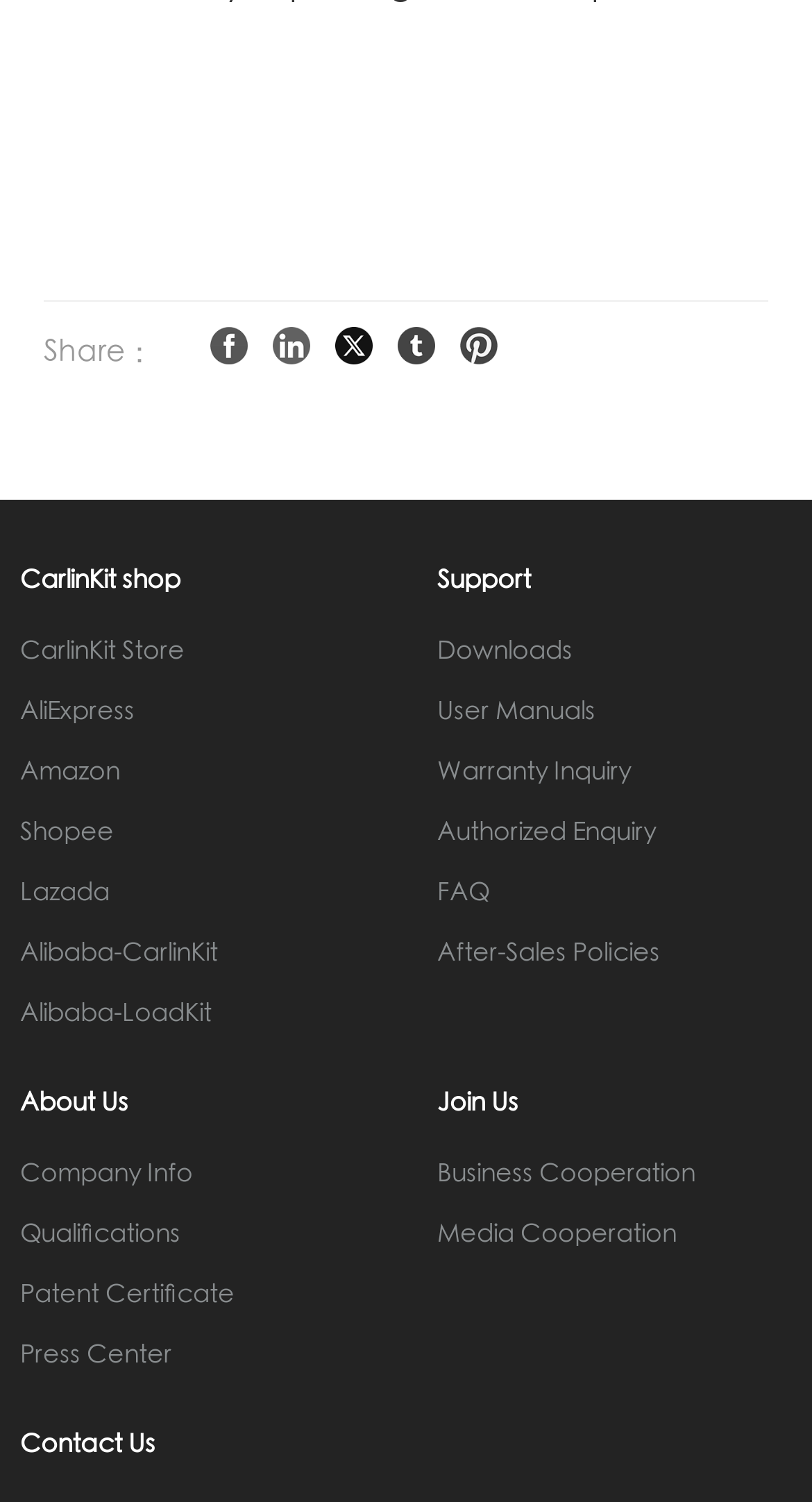Find and provide the bounding box coordinates for the UI element described with: "Shopee".

[0.025, 0.547, 0.14, 0.563]